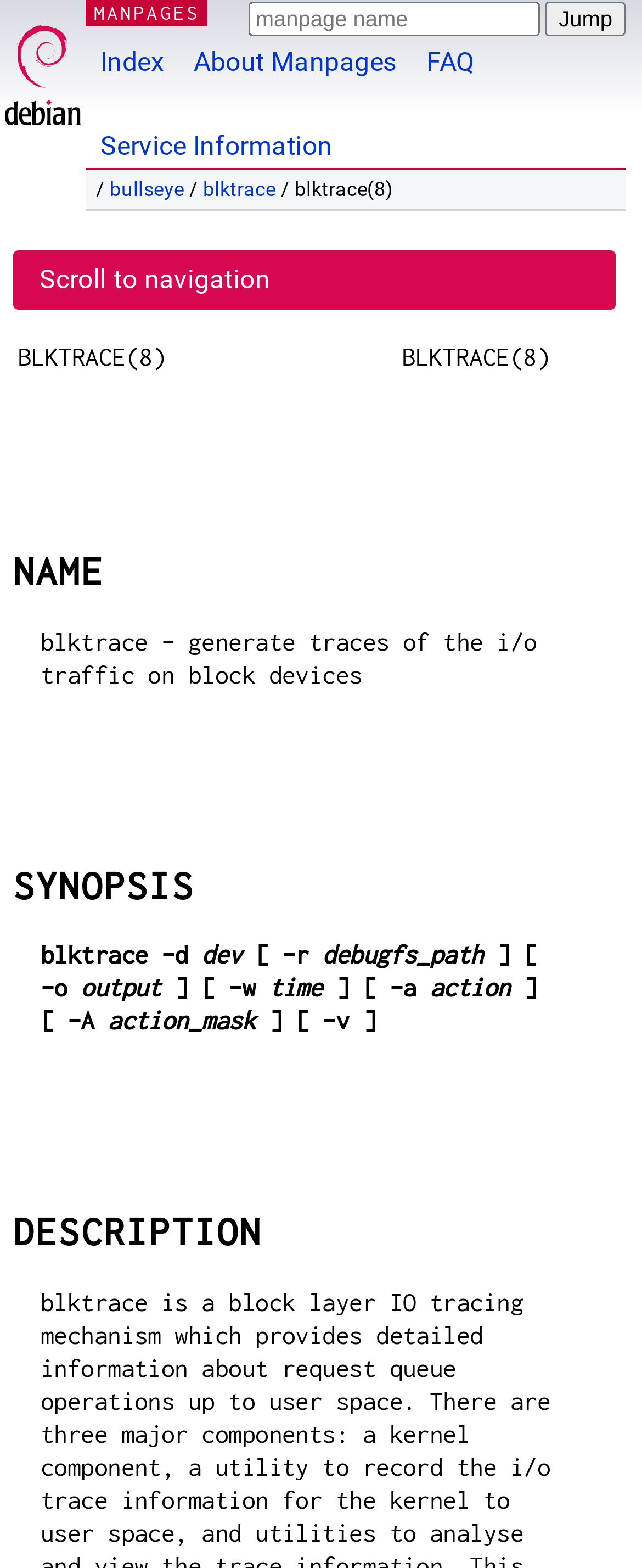Can you give a detailed response to the following question using the information from the image? What is the name of the manpage?

The name of the manpage can be found in the textbox with the label 'manpage name' which is required and has a bounding box of [0.388, 0.001, 0.842, 0.023]. The text in this textbox is 'blktrace'.